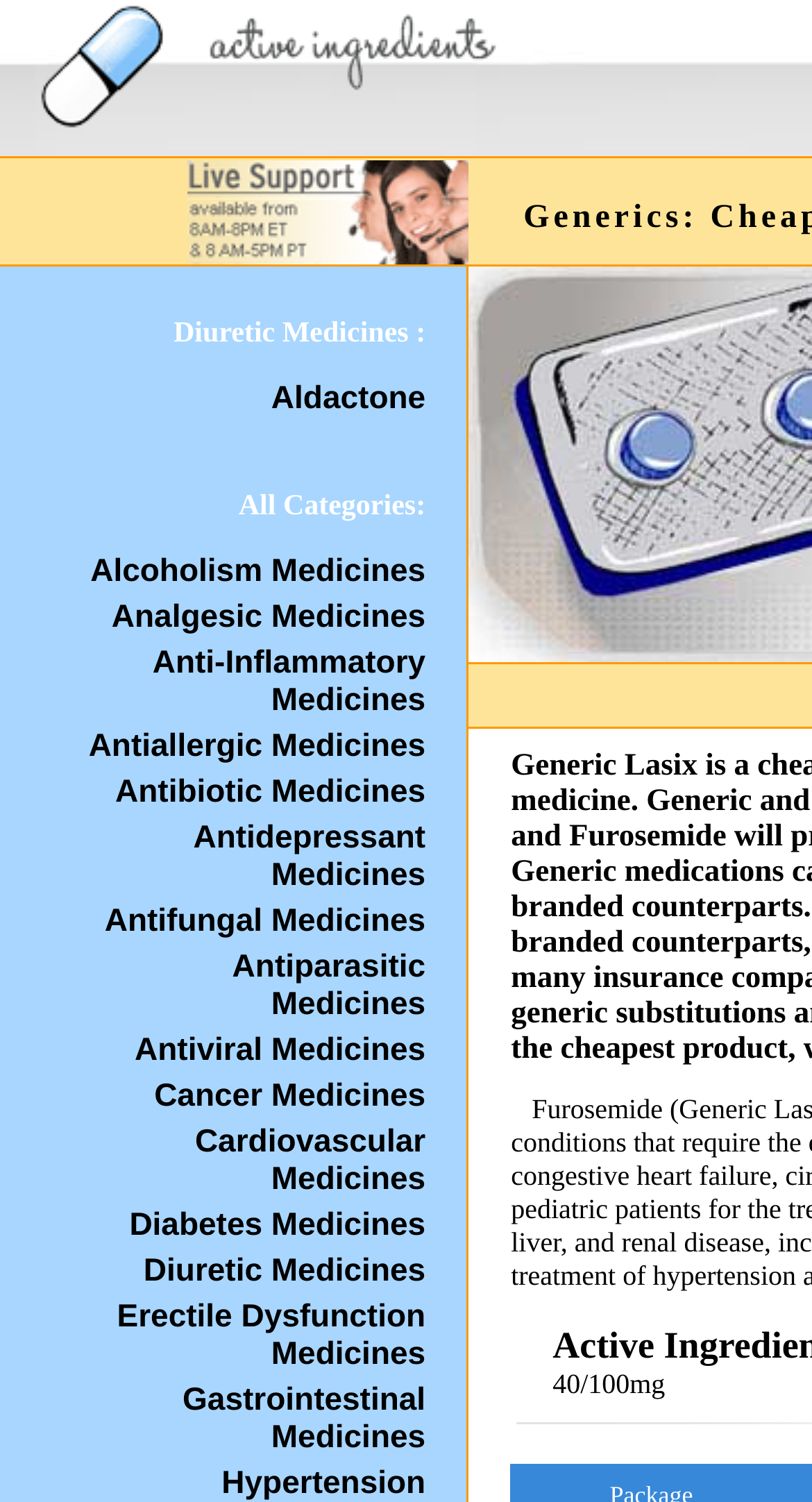Examine the image carefully and respond to the question with a detailed answer: 
What is the category of medicines that includes Cancer Medicines?

The webpage lists 'All Categories' as a heading, and under it, Cancer Medicines is listed as one of the categories, indicating that Cancer Medicines is a subcategory under 'All Categories'.